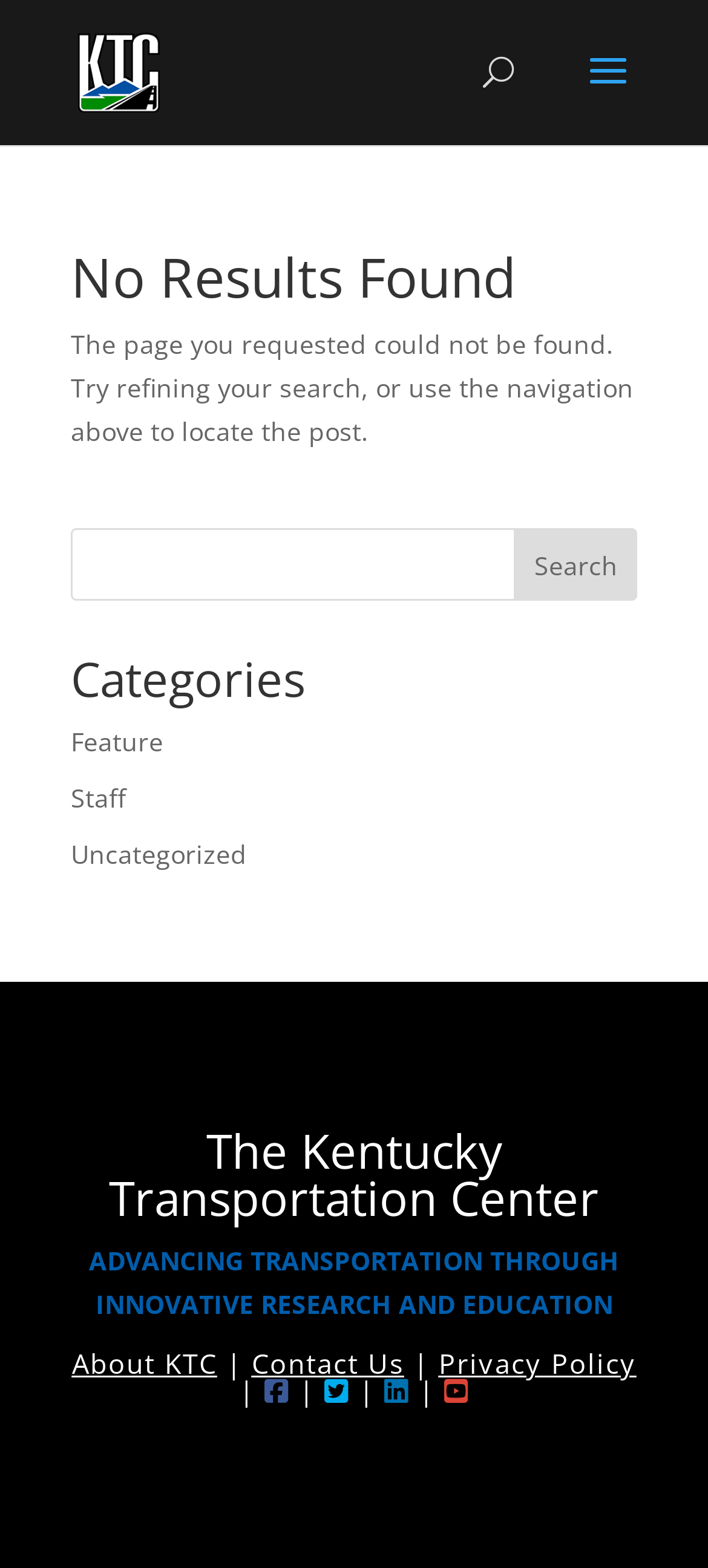How can I contact KTC?
Answer the question based on the image using a single word or a brief phrase.

Contact Us